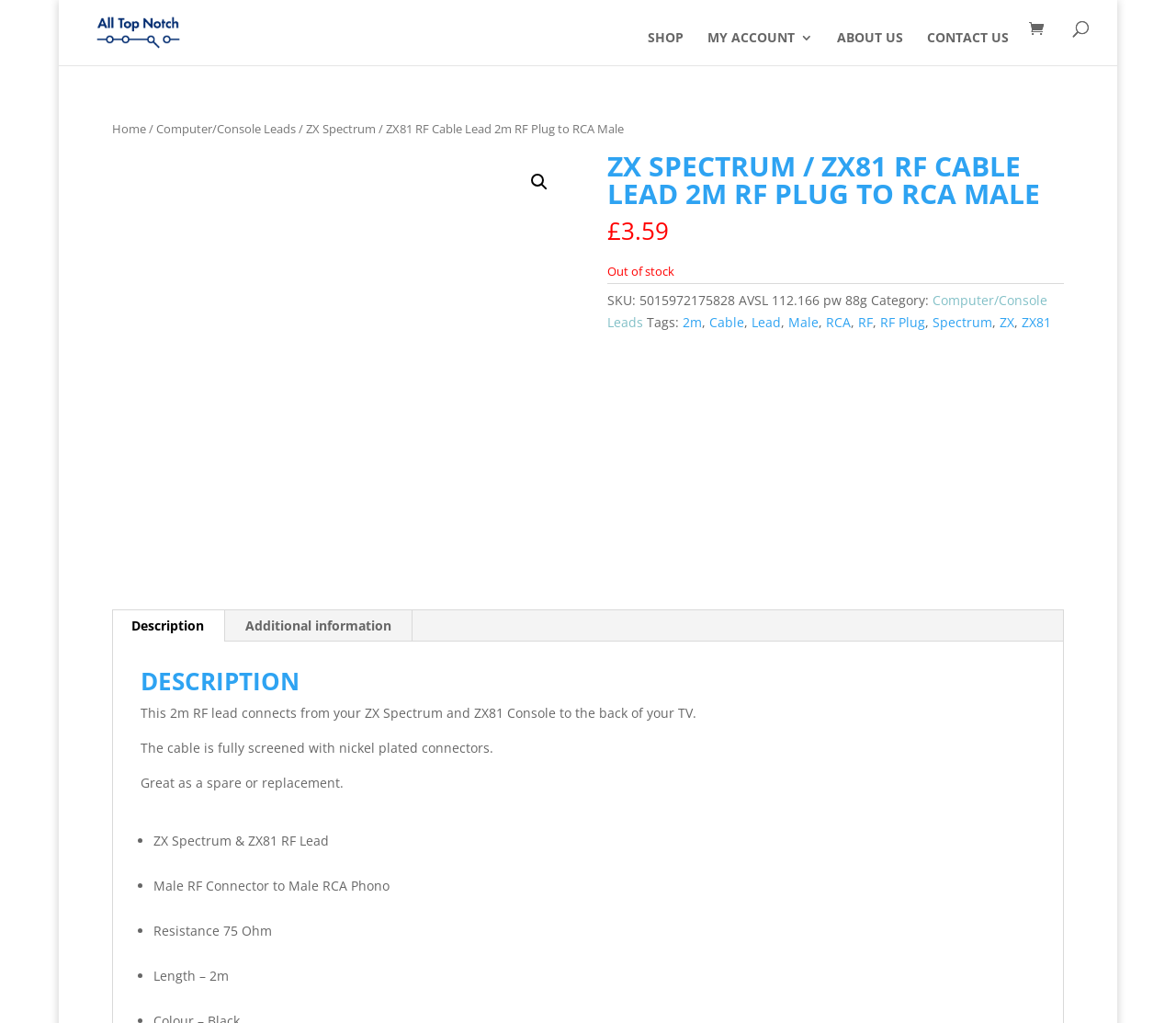Identify the bounding box coordinates of the section to be clicked to complete the task described by the following instruction: "View product description". The coordinates should be four float numbers between 0 and 1, formatted as [left, top, right, bottom].

[0.094, 0.597, 0.19, 0.627]